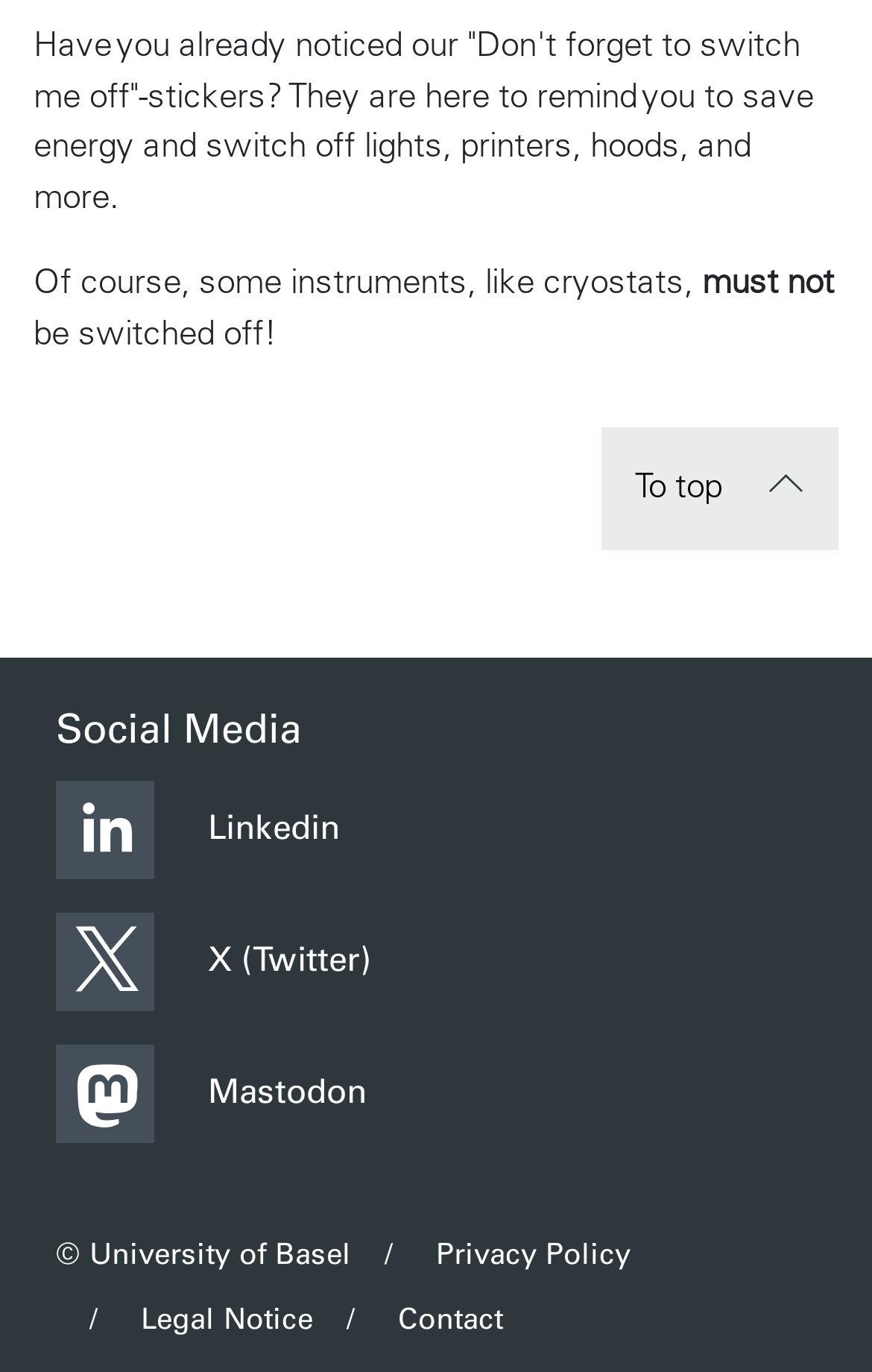Specify the bounding box coordinates of the area that needs to be clicked to achieve the following instruction: "Go to Twitter".

[0.051, 0.666, 0.949, 0.738]